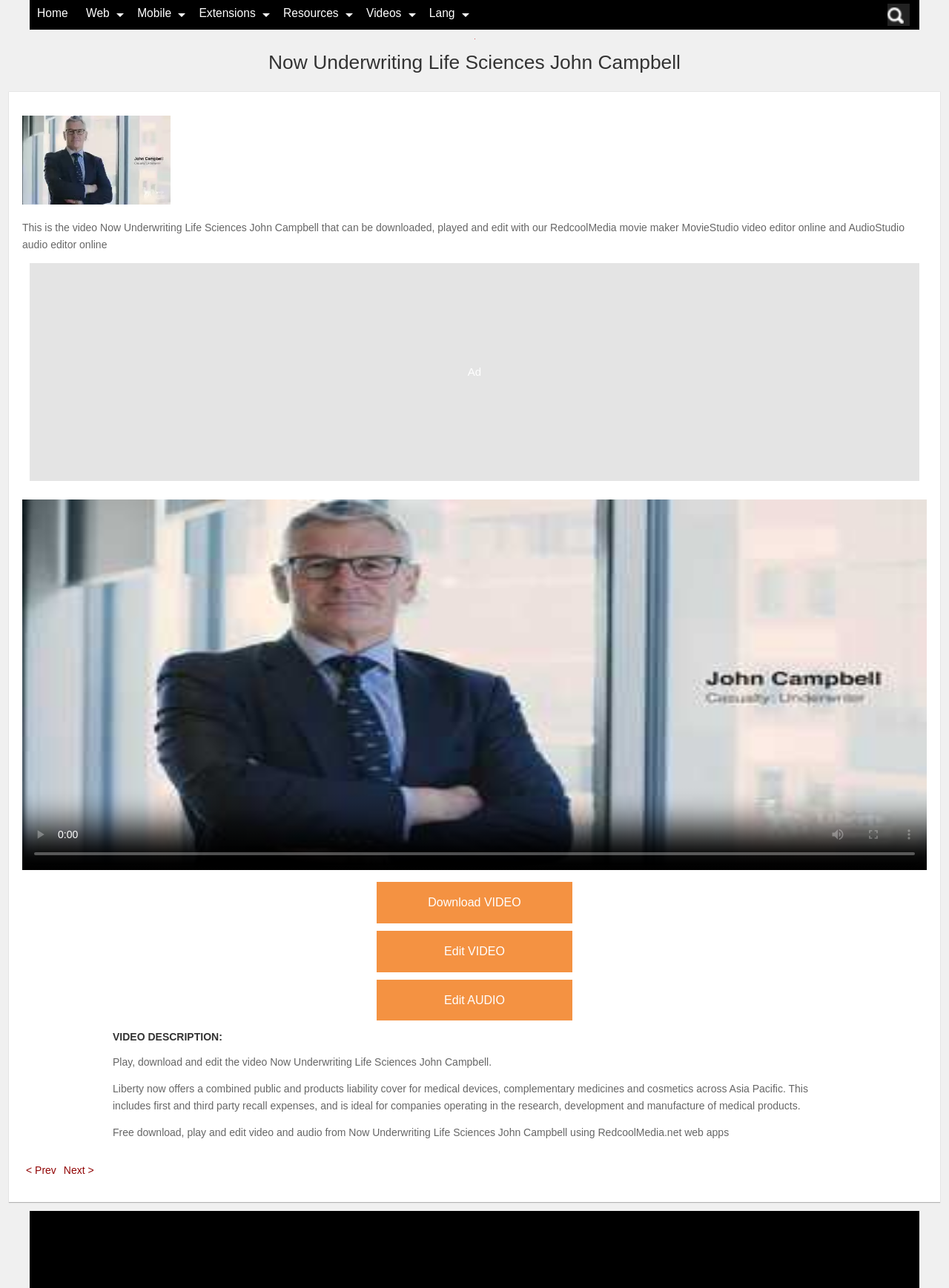Bounding box coordinates are given in the format (top-left x, top-left y, bottom-right x, bottom-right y). All values should be floating point numbers between 0 and 1. Provide the bounding box coordinate for the UI element described as: Resources

[0.299, 0.005, 0.357, 0.015]